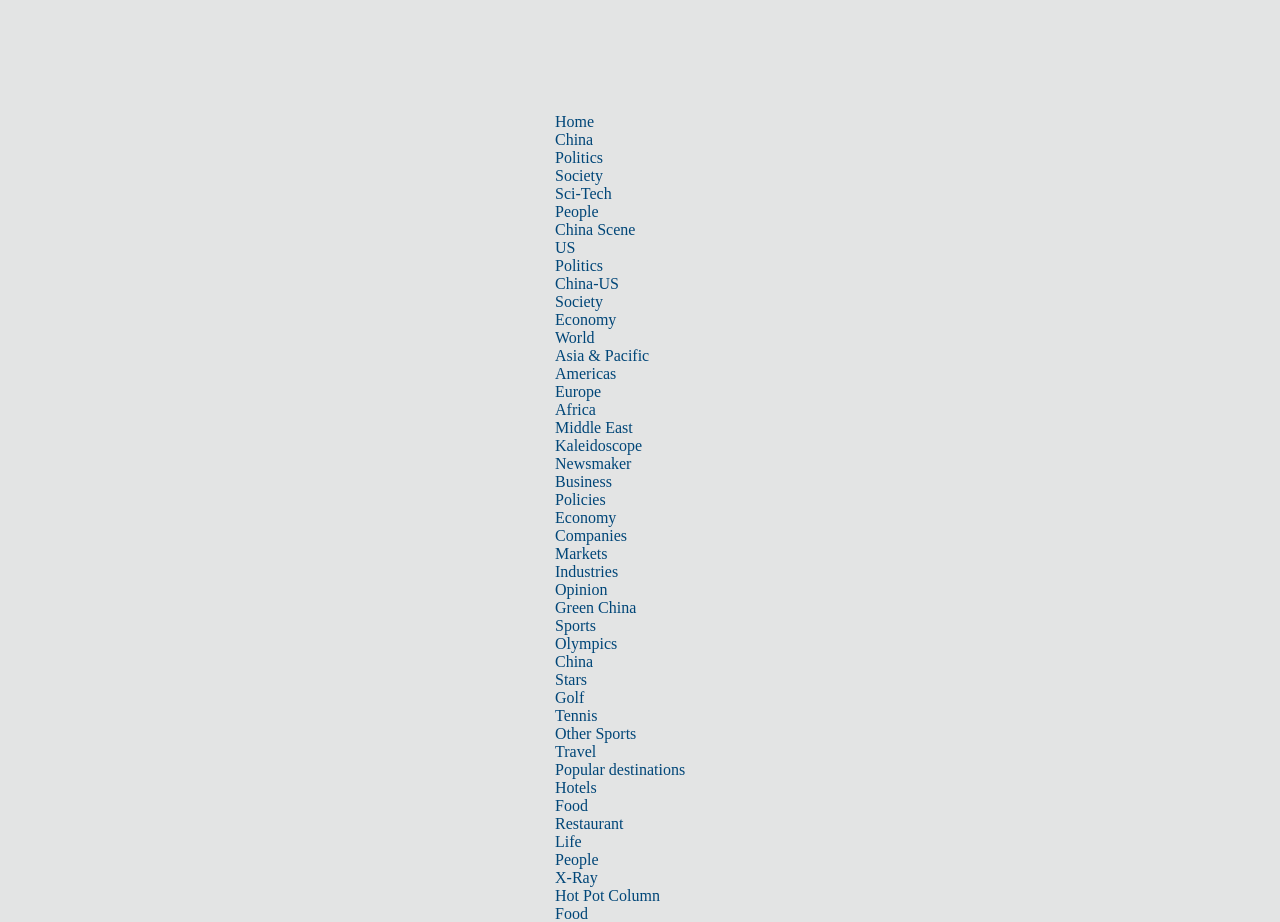Determine the bounding box coordinates for the element that should be clicked to follow this instruction: "Click on the 'Home' link". The coordinates should be given as four float numbers between 0 and 1, in the format [left, top, right, bottom].

[0.434, 0.123, 0.464, 0.141]